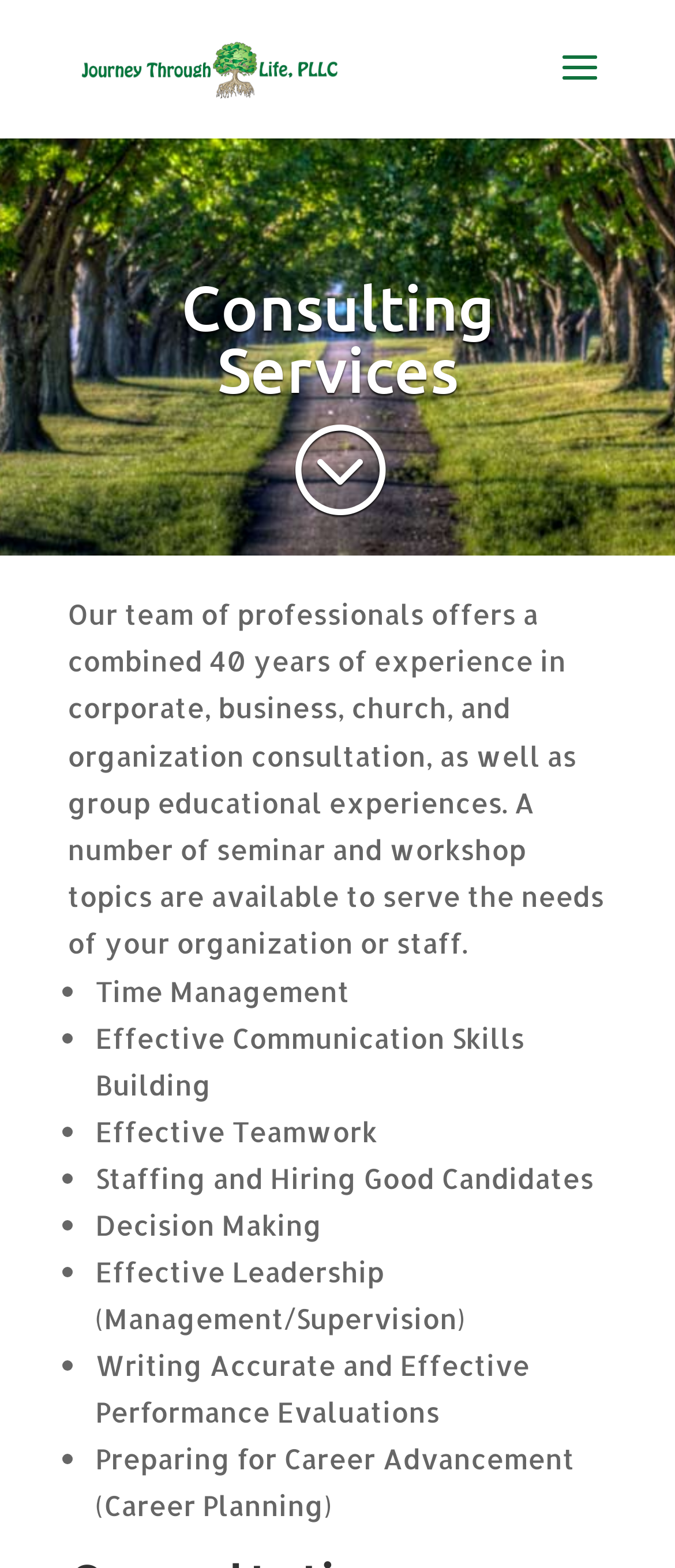Detail the various sections and features present on the webpage.

The webpage is about consulting services offered by Journeythru. At the top left, there is a link to Journeythru accompanied by an image with the same name. Below this, a heading "Consulting Services" is prominently displayed. 

To the right of the heading, there is a link with a semicolon. Below this, a paragraph of text describes the consulting services provided by Journeythru, highlighting the team's experience and the various seminar and workshop topics available.

Underneath the paragraph, there is a list of services offered, each marked with a bullet point. The services listed include Time Management, Effective Communication Skills Building, Effective Teamwork, Staffing and Hiring Good Candidates, Decision Making, Effective Leadership, Writing Accurate and Effective Performance Evaluations, and Preparing for Career Advancement. Each service is listed in a vertical column, with the bullet points aligned to the left.